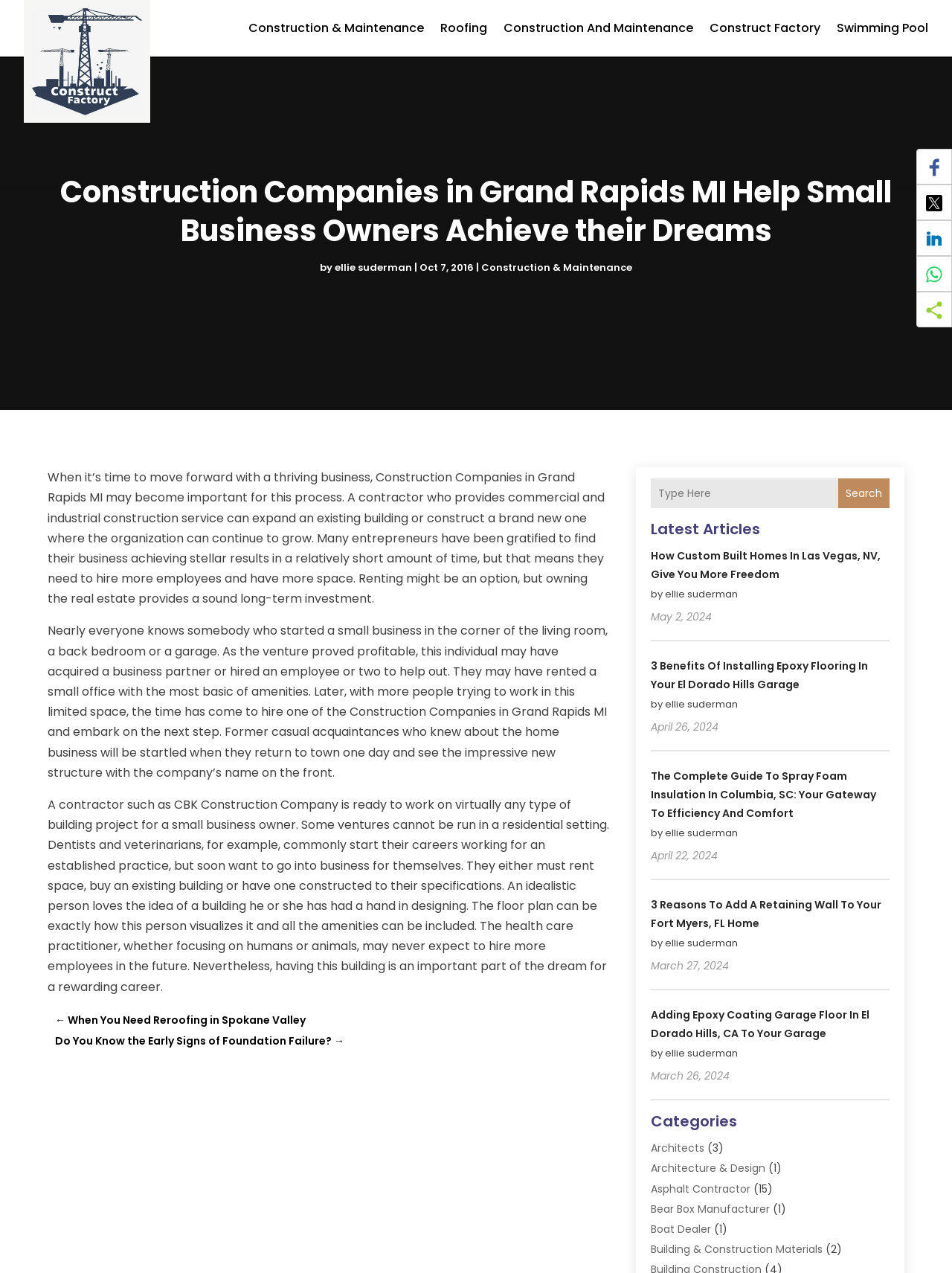Find the bounding box coordinates of the element you need to click on to perform this action: 'Leave a comment'. The coordinates should be represented by four float values between 0 and 1, in the format [left, top, right, bottom].

None